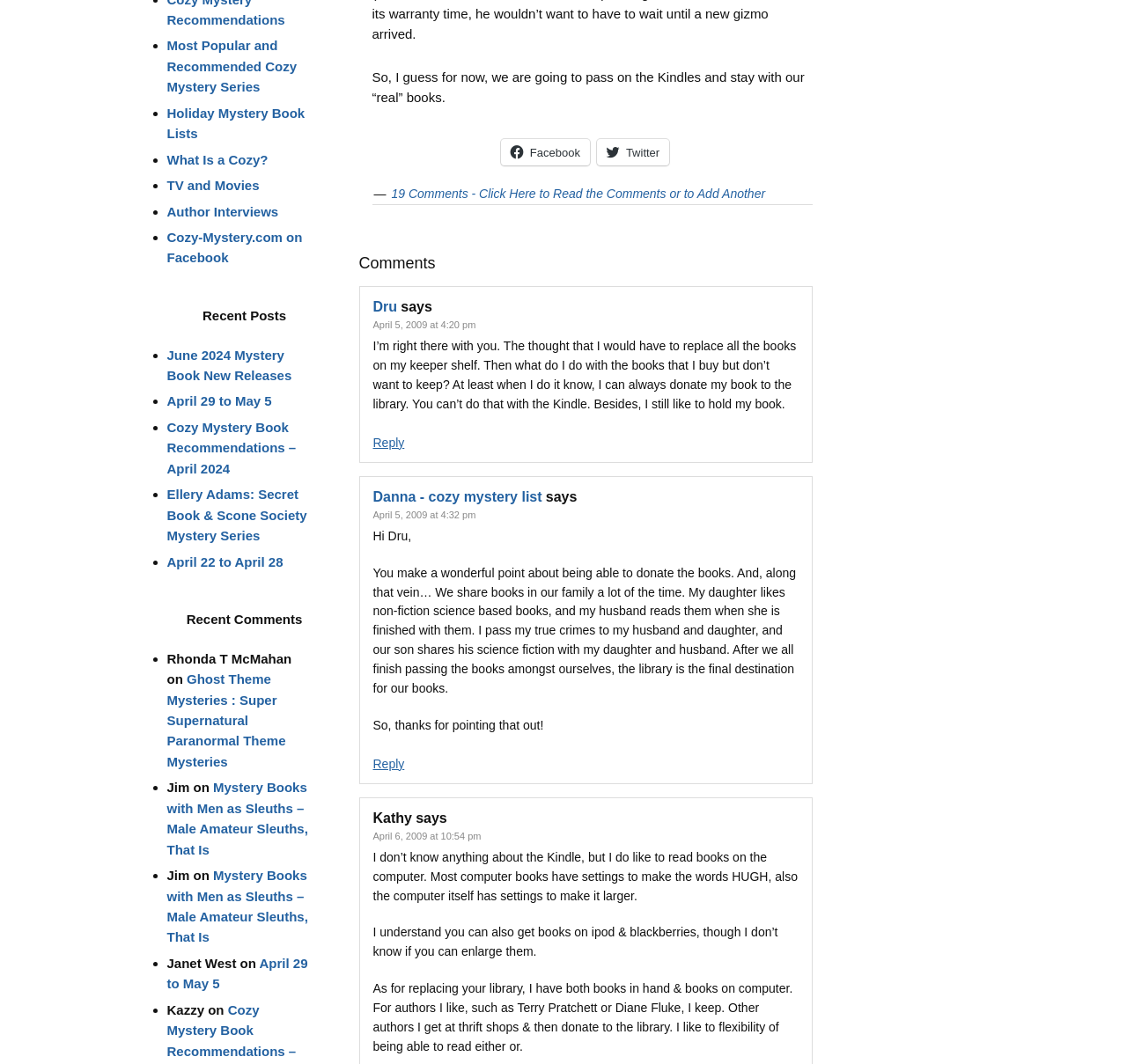Predict the bounding box of the UI element based on this description: "Holiday Mystery Book Lists".

[0.148, 0.099, 0.27, 0.132]